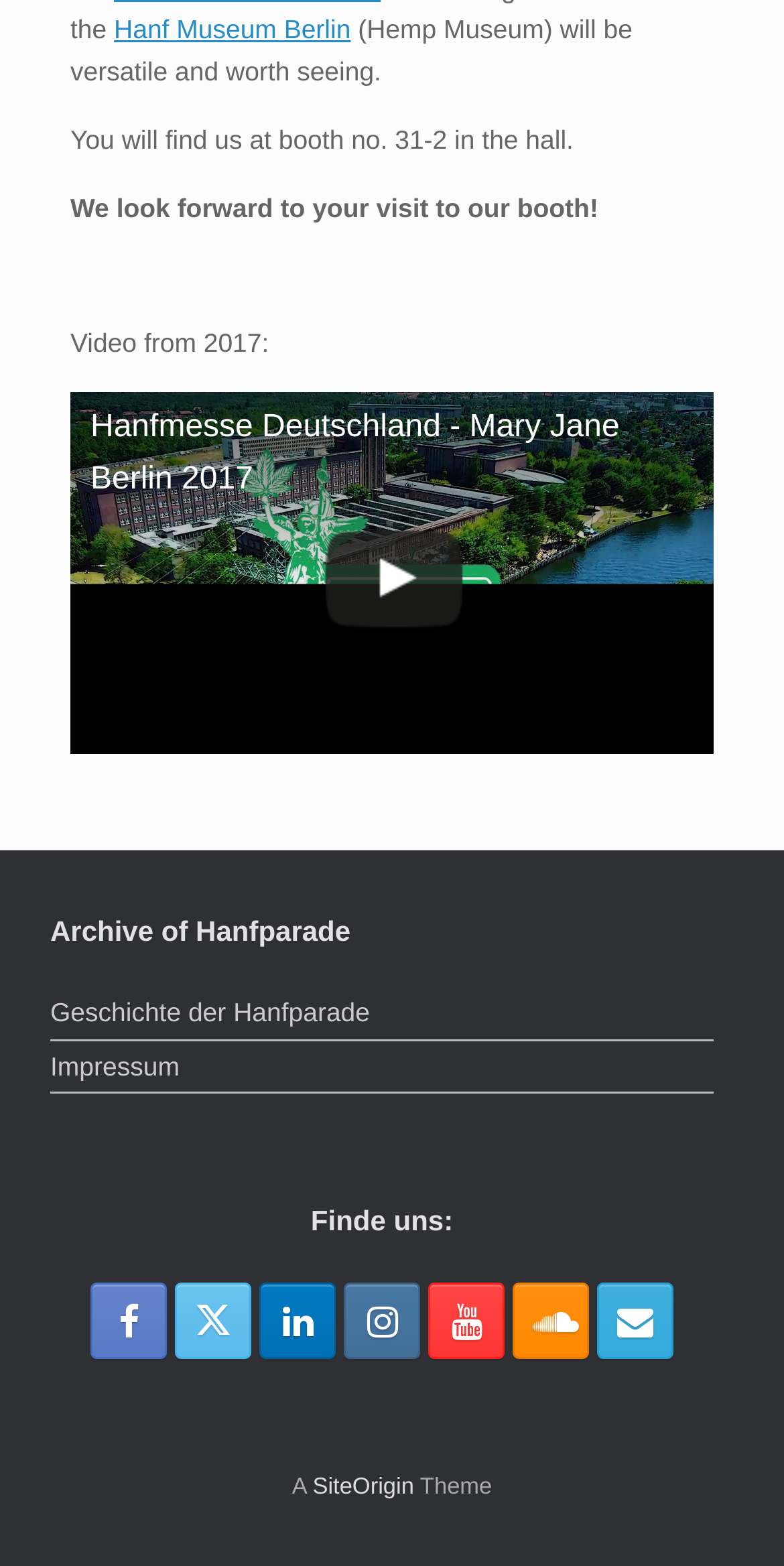What is the title of the video?
Provide an in-depth and detailed answer to the question.

The title of the video is mentioned in the generic element with the text 'Hanfmesse Deutschland - Mary Jane Berlin 2017' which is preceded by the StaticText element with the text 'Video from 2017:'